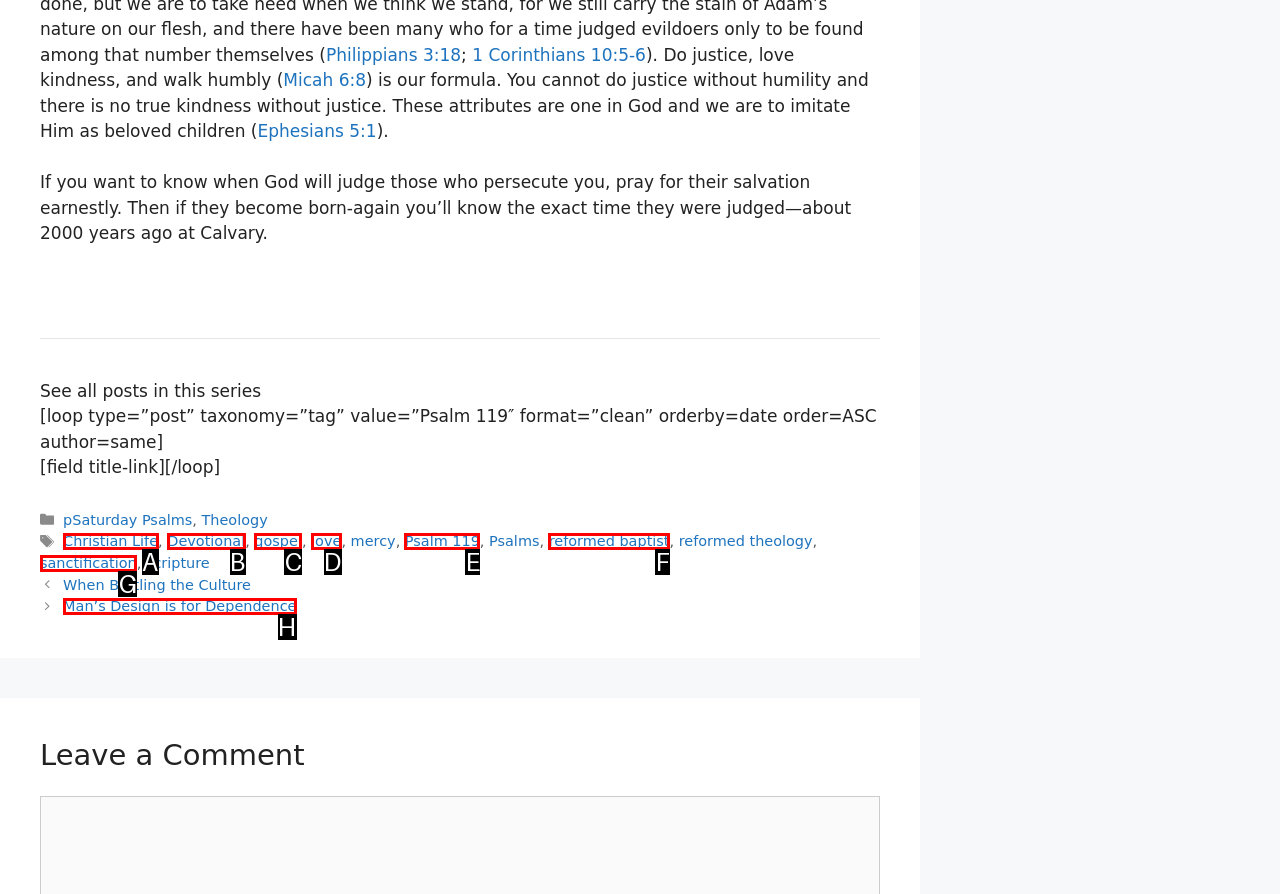Using the description: Too tired to be coherent, find the corresponding HTML element. Provide the letter of the matching option directly.

None